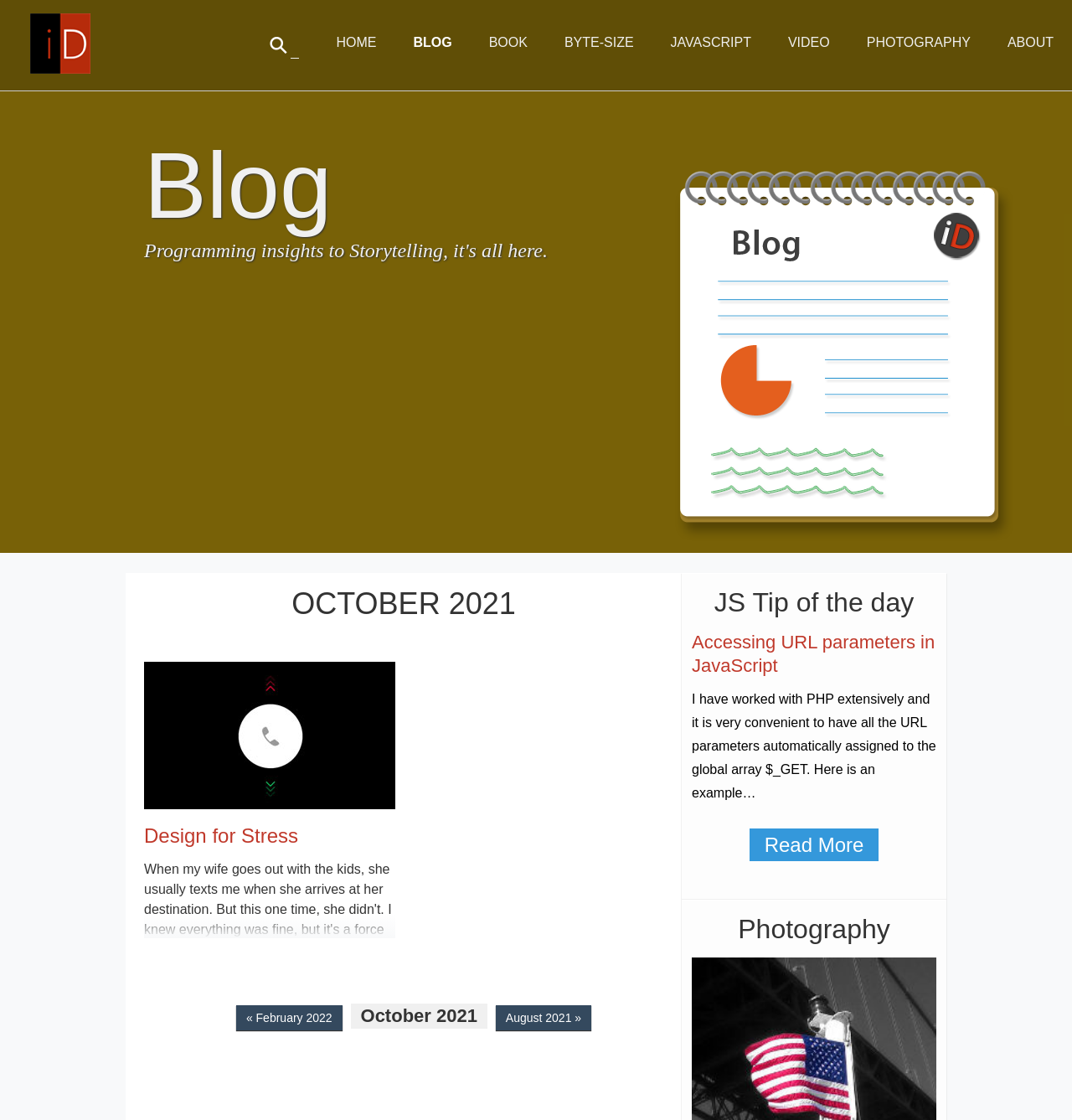Could you highlight the region that needs to be clicked to execute the instruction: "read about design for stress"?

[0.134, 0.713, 0.369, 0.758]